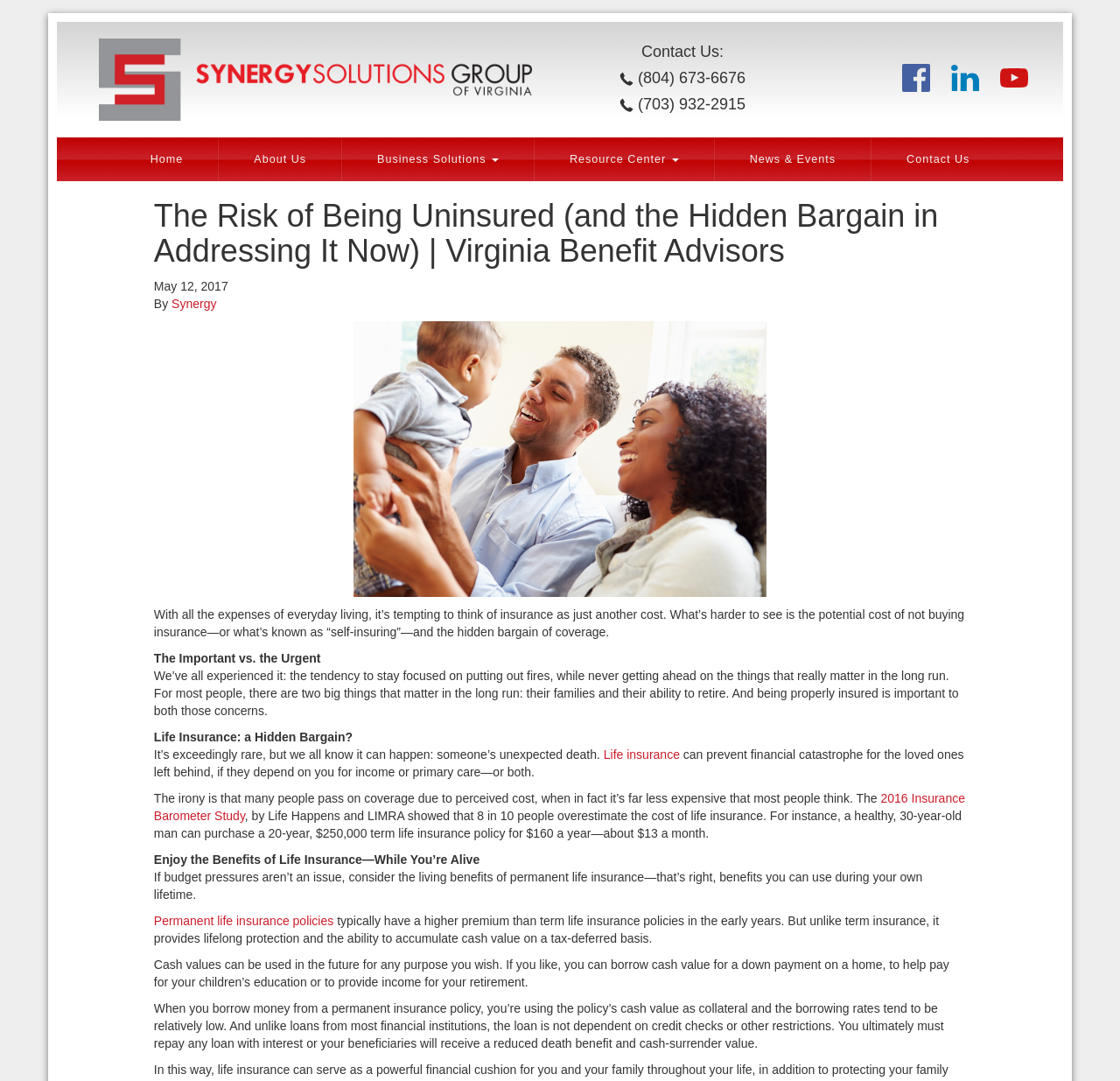Provide the bounding box for the UI element matching this description: "News & Events".

[0.638, 0.128, 0.778, 0.168]